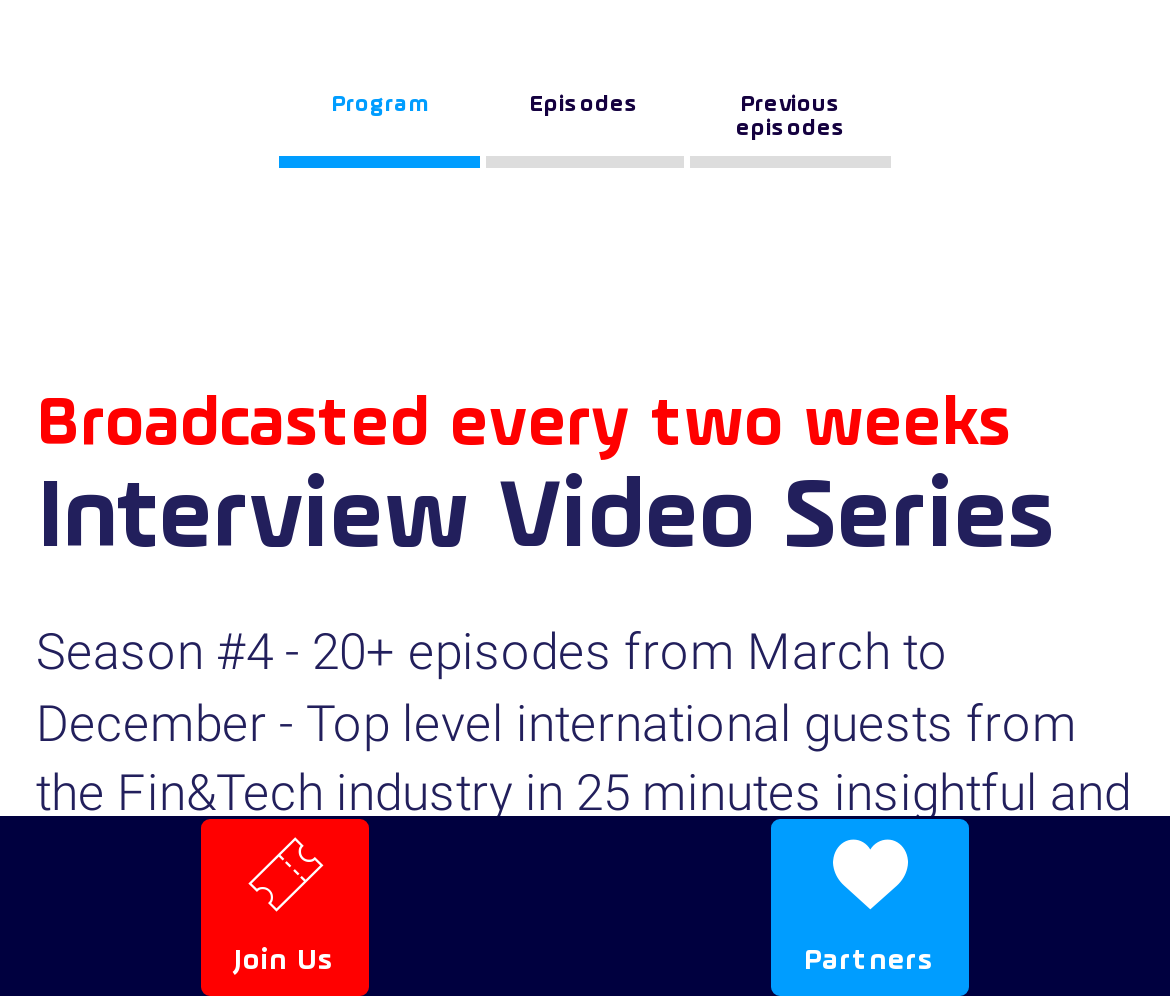Identify the bounding box coordinates of the HTML element based on this description: "Join Us".

[0.172, 0.821, 0.315, 0.998]